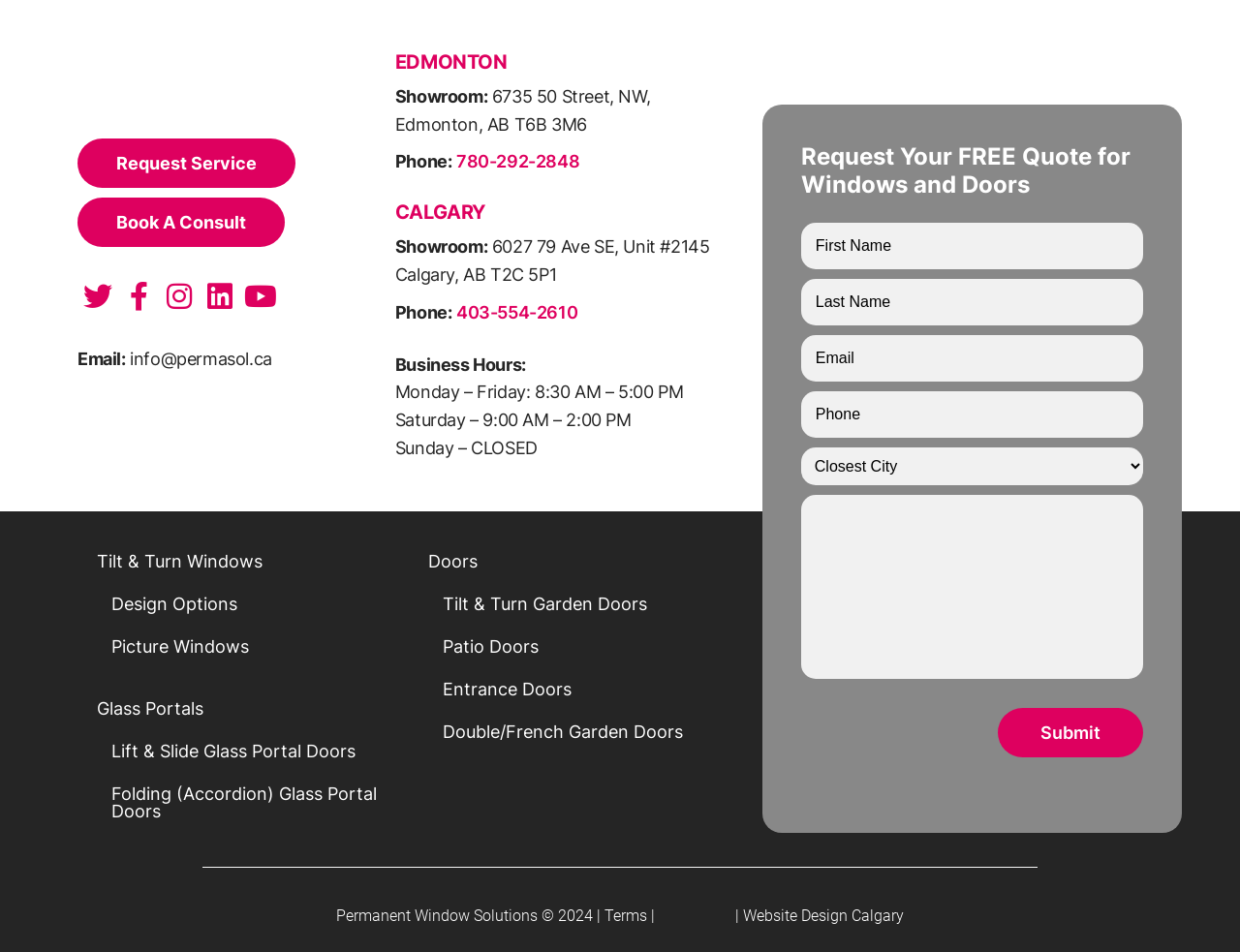Provide your answer to the question using just one word or phrase: What type of doors are listed on the webpage?

Several types